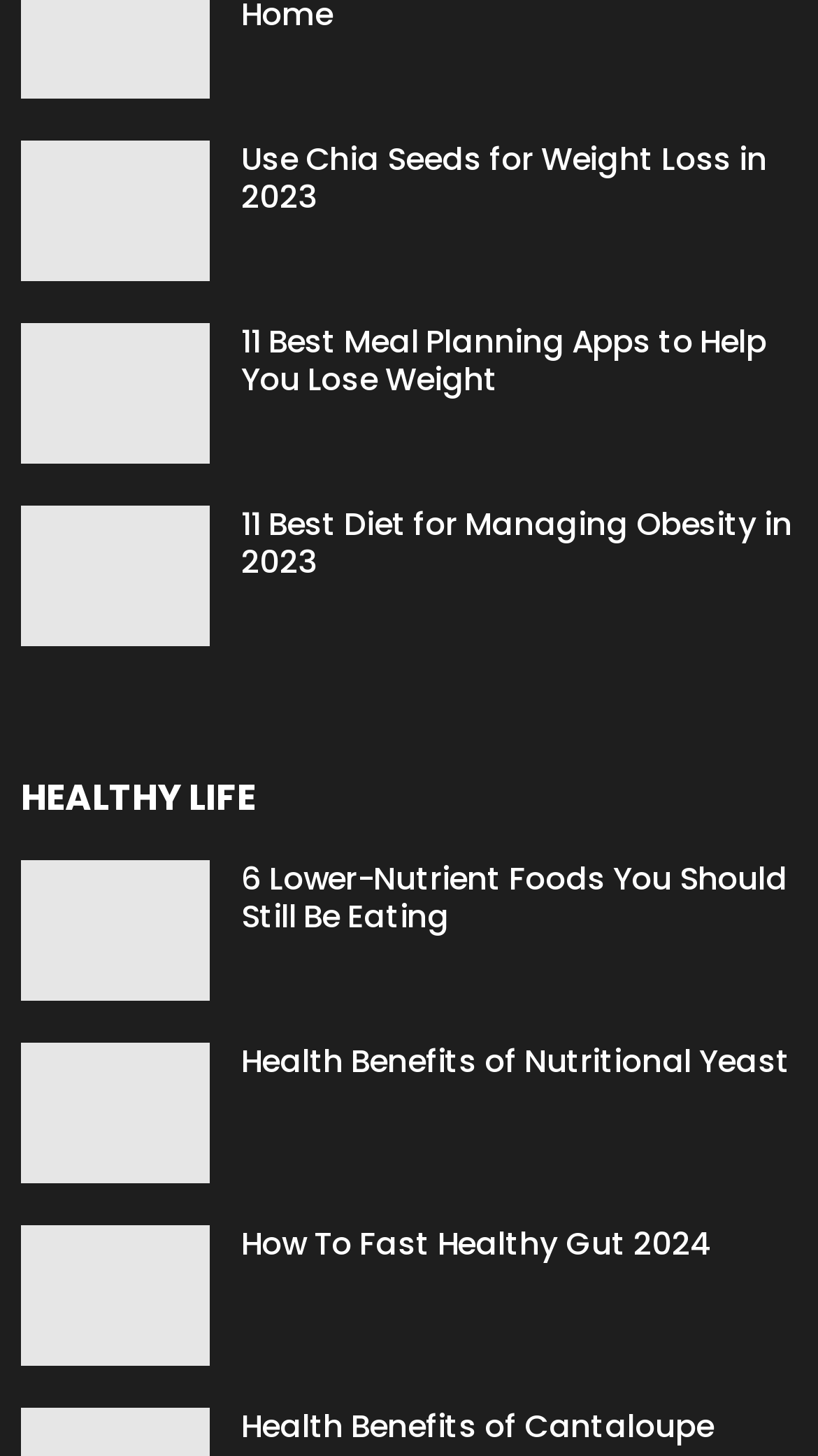Reply to the question with a single word or phrase:
How many articles are on this webpage?

6